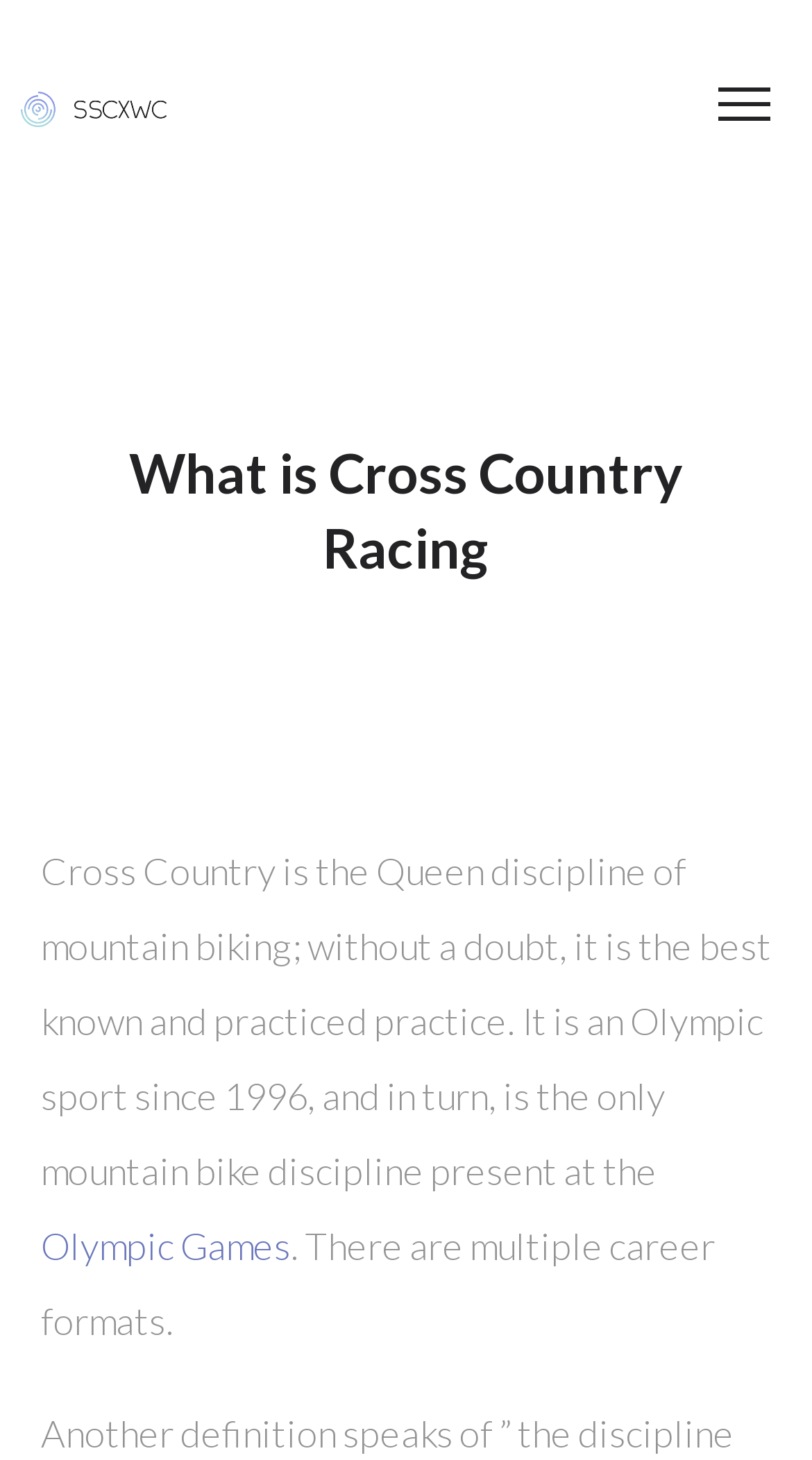Identify the bounding box for the UI element that is described as follows: "Olympic Games".

[0.05, 0.837, 0.358, 0.869]